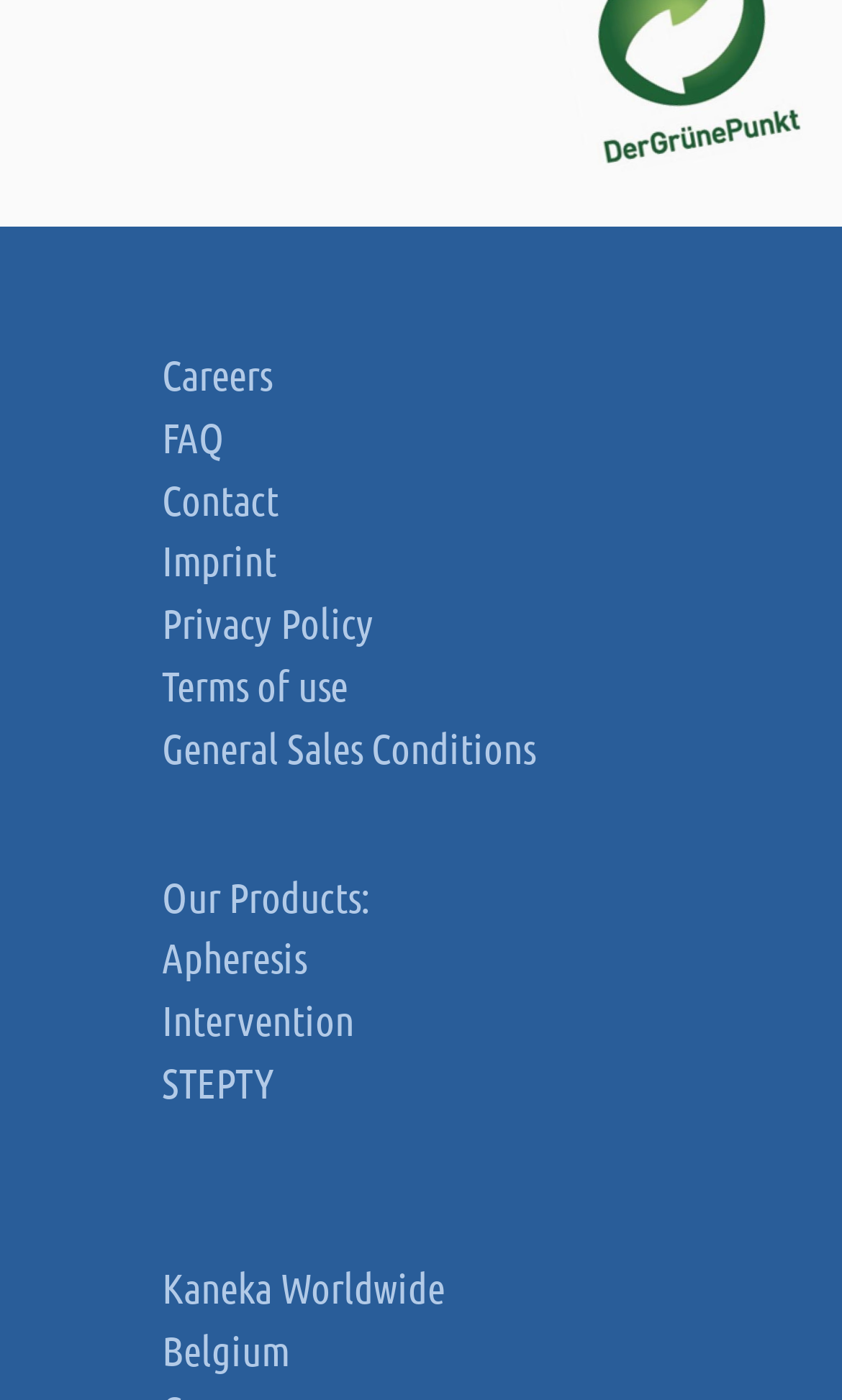Give the bounding box coordinates for this UI element: "Privacy Policy". The coordinates should be four float numbers between 0 and 1, arranged as [left, top, right, bottom].

[0.192, 0.427, 0.444, 0.463]